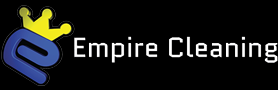Please reply to the following question with a single word or a short phrase:
What is symbolized by the yellow crown in the logo?

Excellence and service